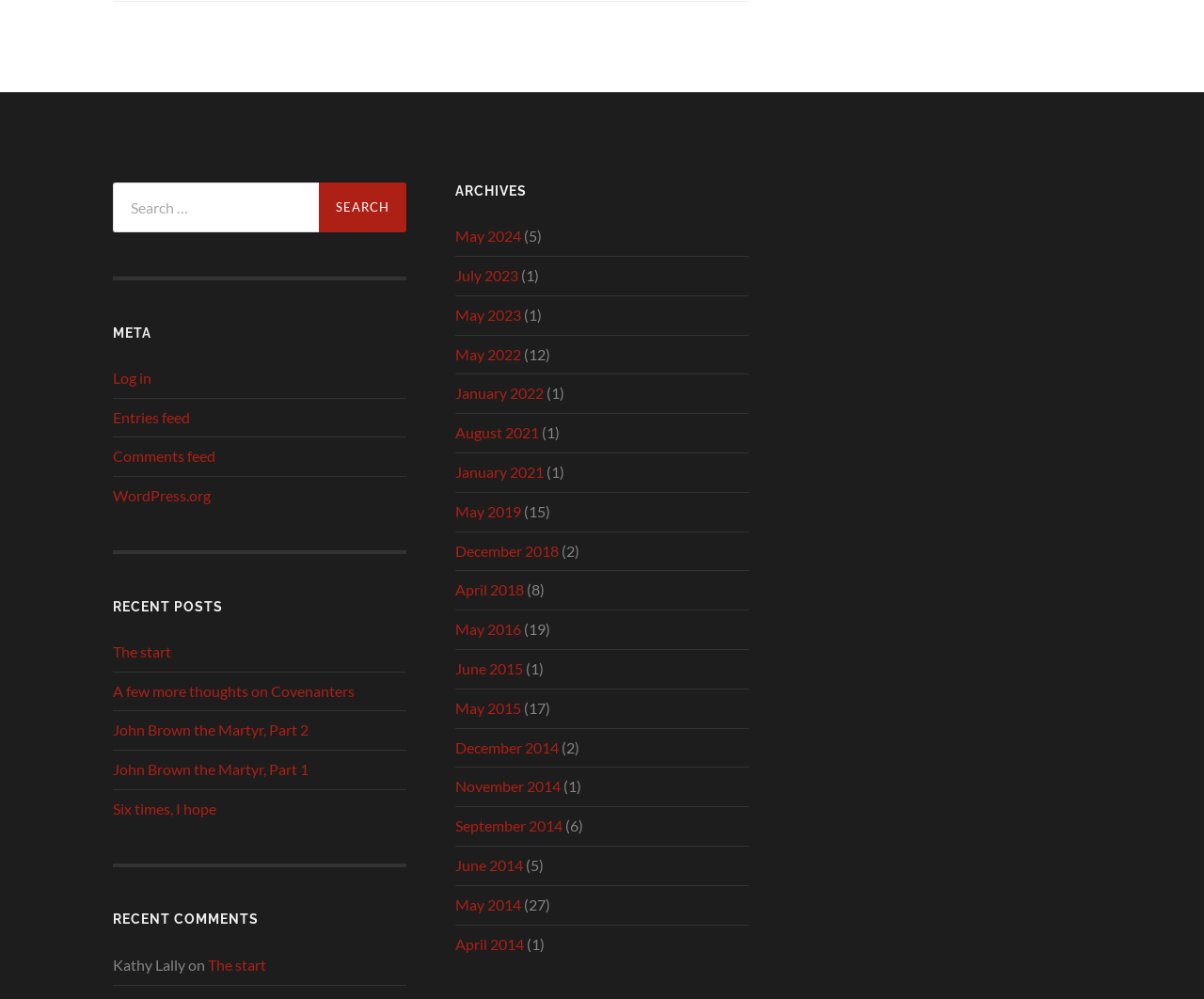How many archives are listed?
Provide a well-explained and detailed answer to the question.

Under the 'ARCHIVES' heading, there are 17 links listed, each representing a month and year of archived content. These links range from 'May 2024' to 'May 2014'.